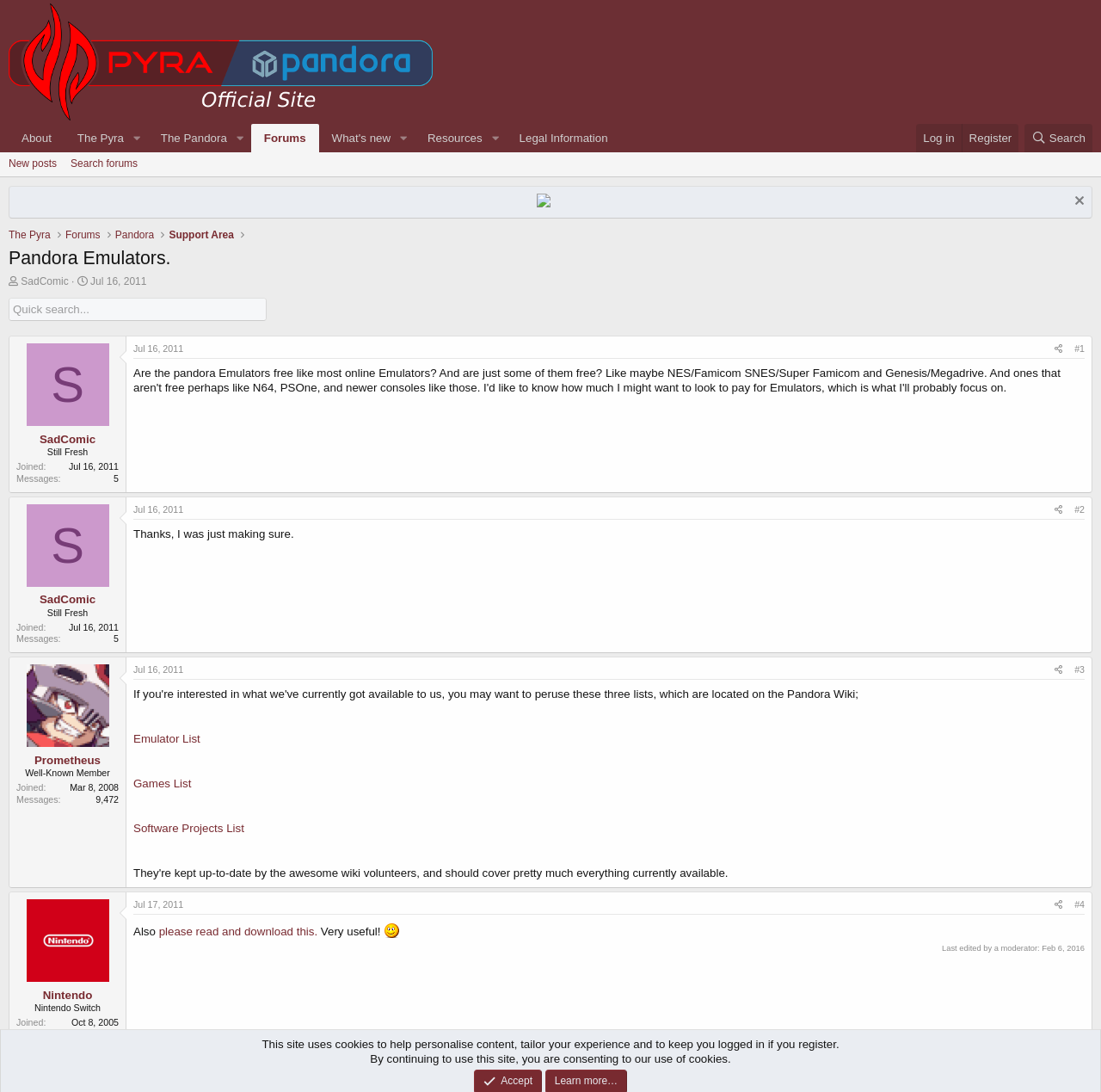Offer a comprehensive description of the webpage’s content and structure.

This webpage appears to be a forum discussion page, specifically a thread about Pandora Emulators. At the top, there is a navigation menu with links to various sections of the website, including "About", "The Pyra", "The Pandora", "Forums", "What's new", "Resources", and "Legal Information". On the right side of the navigation menu, there are links to "Log in", "Register", and "Search".

Below the navigation menu, there is a heading that reads "Pandora Emulators." followed by a thread starter's information, including their username "SadComic" and start date "Jul 16, 2011". 

The main content of the page is divided into multiple articles or posts, each with its own heading, description list, and content. The first article has a heading "SadComic" and a description list with terms "Joined" and "Messages" and their corresponding details. The content of the article appears to be a discussion about Pandora Emulators.

There are multiple articles or posts on the page, each with similar structures and content. The articles are arranged in a vertical layout, with each article below the previous one. The webpage also contains various images, including user avatars and icons, which are scattered throughout the page.

In terms of element counts, there are multiple links, headings, images, and static text elements on the page. The links are used for navigation, referencing users, and providing additional information. The headings are used to separate and title different sections of the page. The images are used to display user avatars and icons. The static text elements are used to provide descriptive information and content.